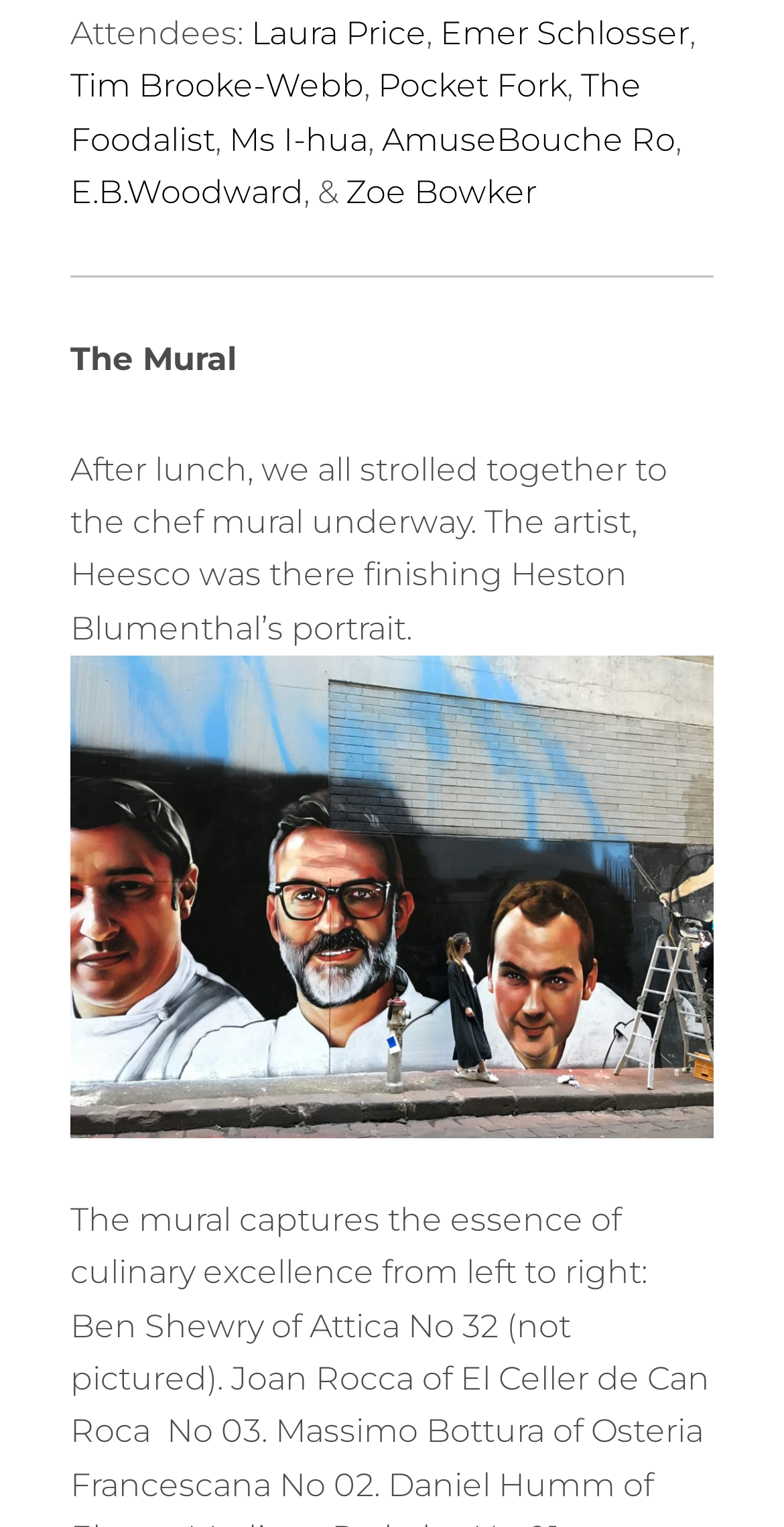How many portraits are mentioned?
Please respond to the question with as much detail as possible.

I found the static text mentioning Heston Blumenthal's portrait, which is the only portrait mentioned.